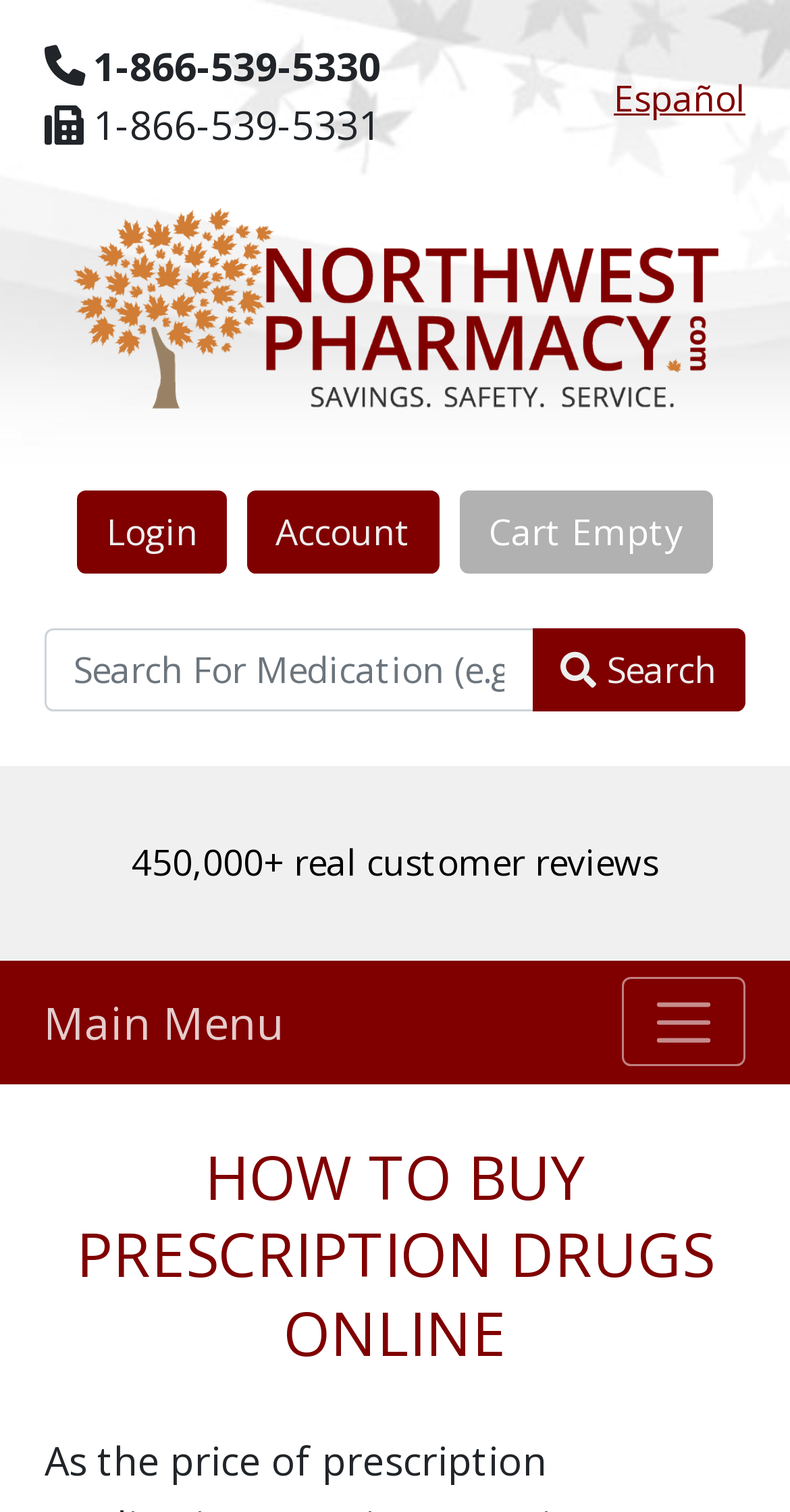Locate the bounding box of the UI element with the following description: "Create Account".

[0.312, 0.324, 0.557, 0.38]